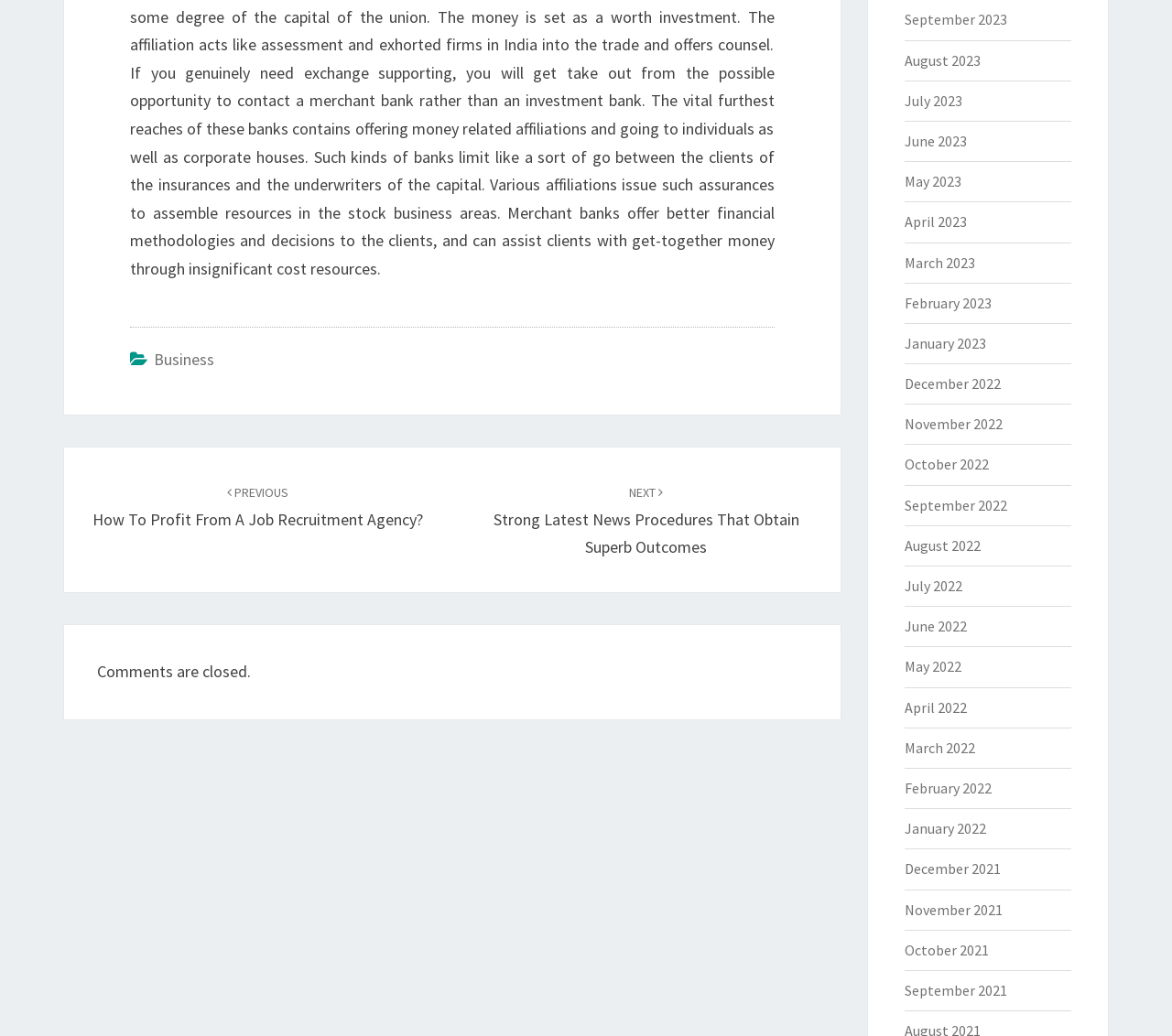From the element description Business, predict the bounding box coordinates of the UI element. The coordinates must be specified in the format (top-left x, top-left y, bottom-right x, bottom-right y) and should be within the 0 to 1 range.

[0.131, 0.336, 0.183, 0.357]